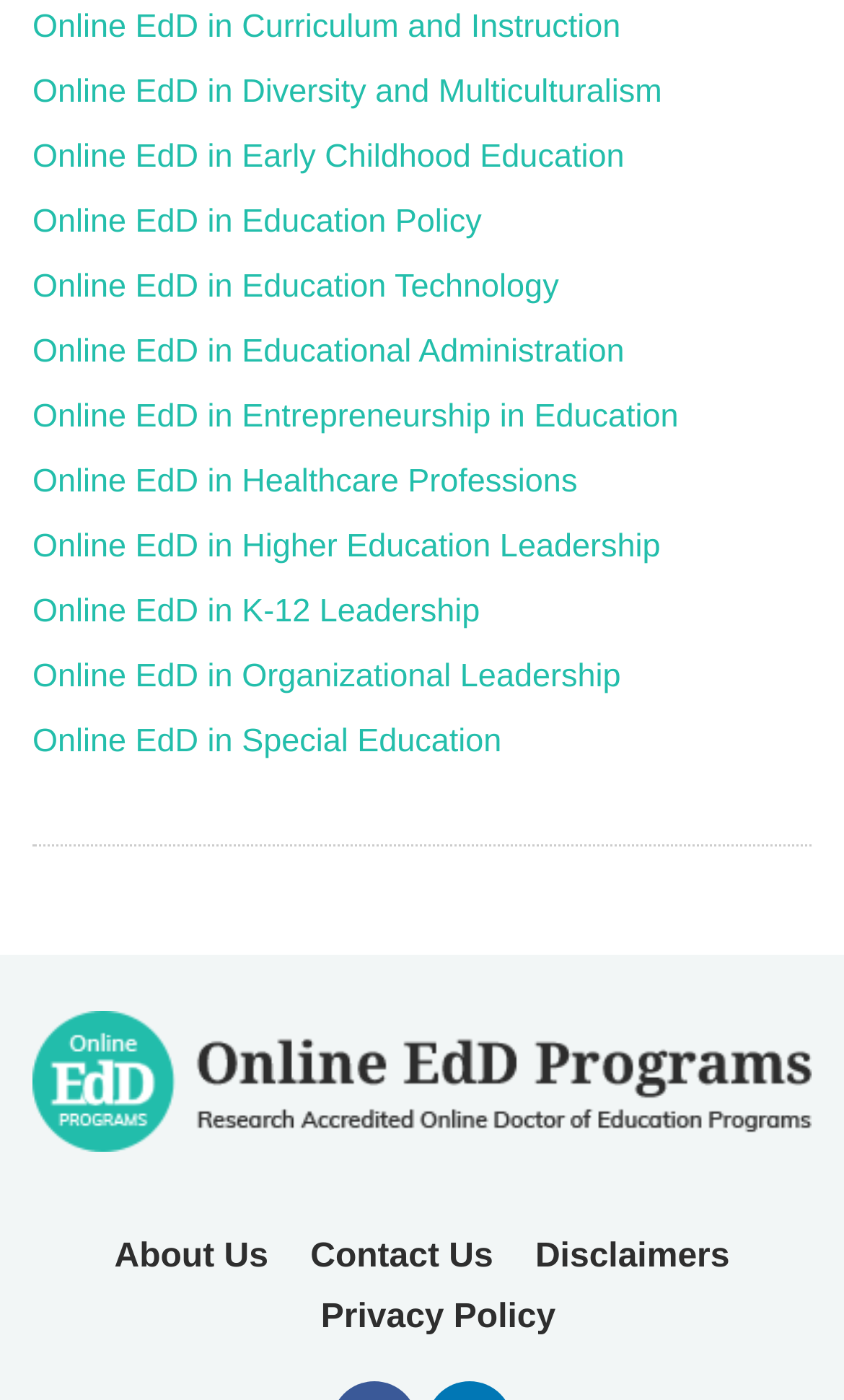Answer the following in one word or a short phrase: 
Is there an image on the webpage?

Yes